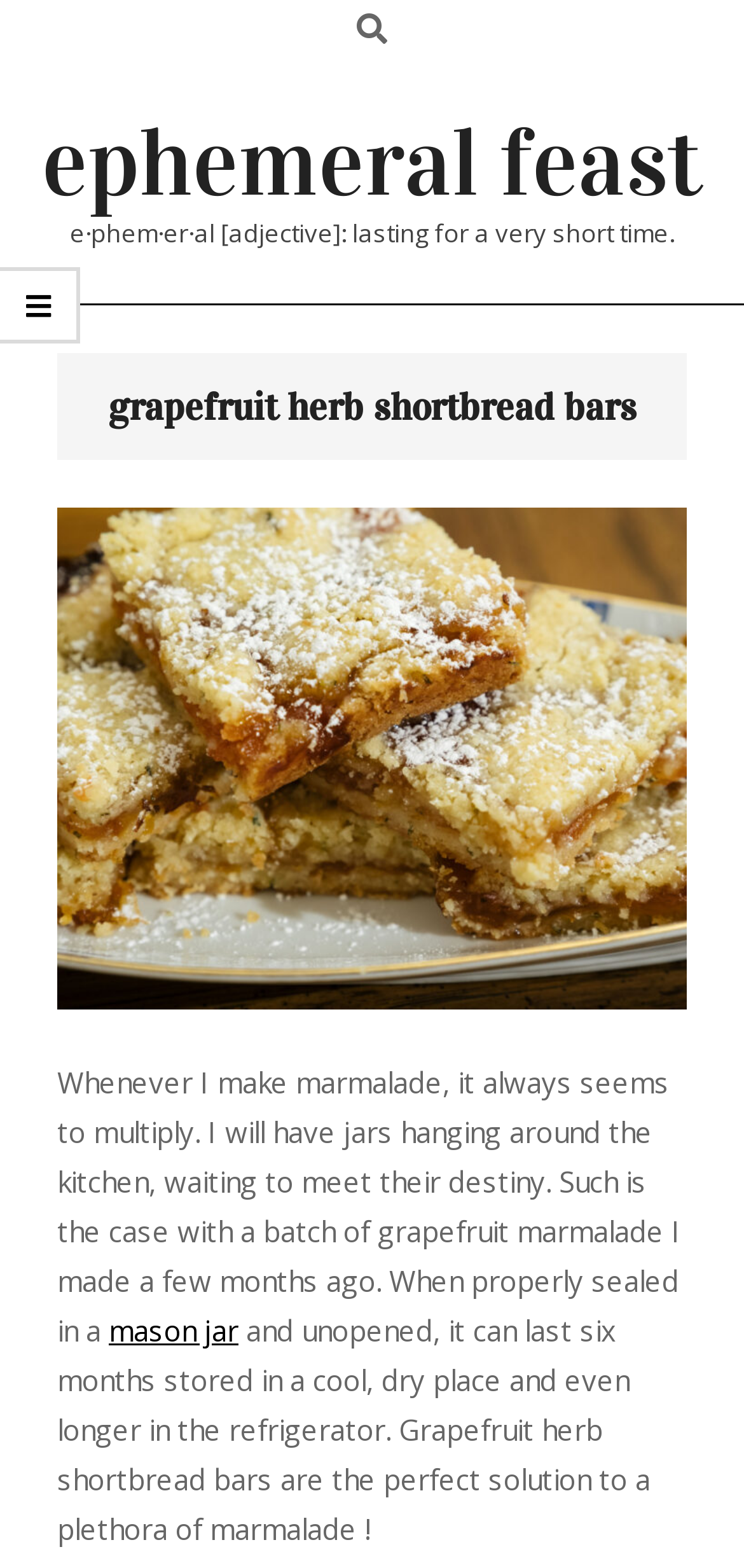What is the author of the article?
Refer to the screenshot and deliver a thorough answer to the question presented.

After carefully examining the webpage, I did not find any information about the author of the article. The webpage does not provide any explicit information about the author, so it is not possible to determine who wrote the article.